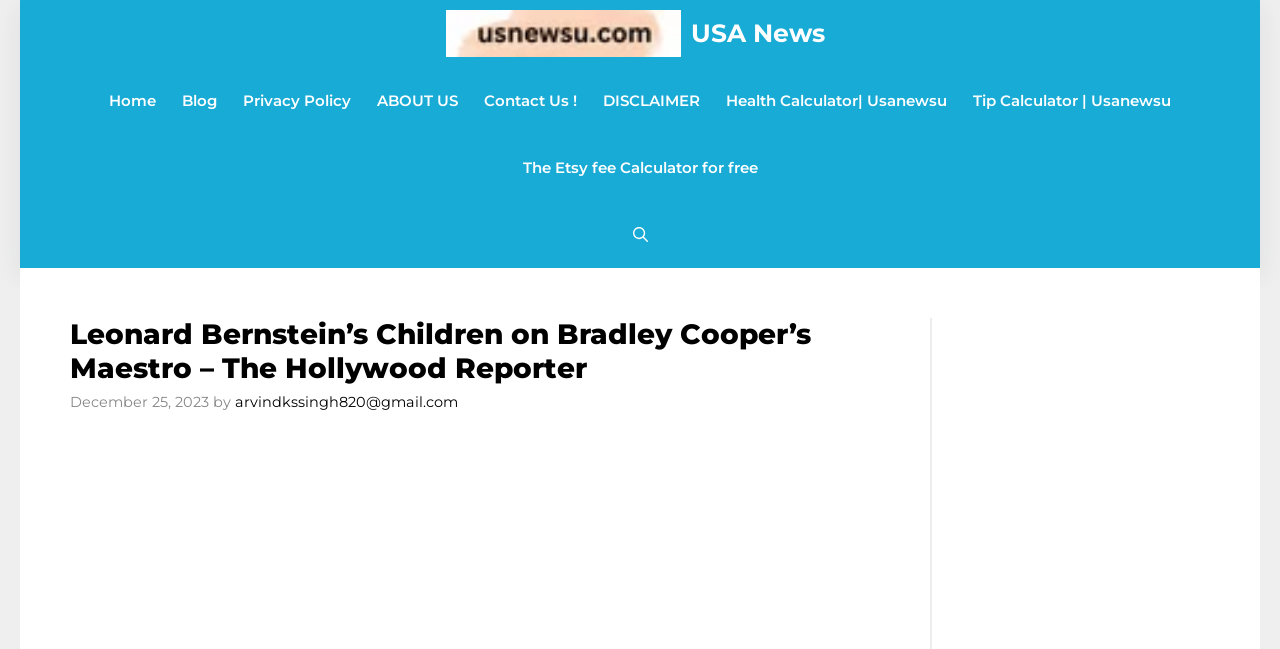Determine the bounding box coordinates of the clickable region to execute the instruction: "open search". The coordinates should be four float numbers between 0 and 1, denoted as [left, top, right, bottom].

[0.484, 0.31, 0.516, 0.413]